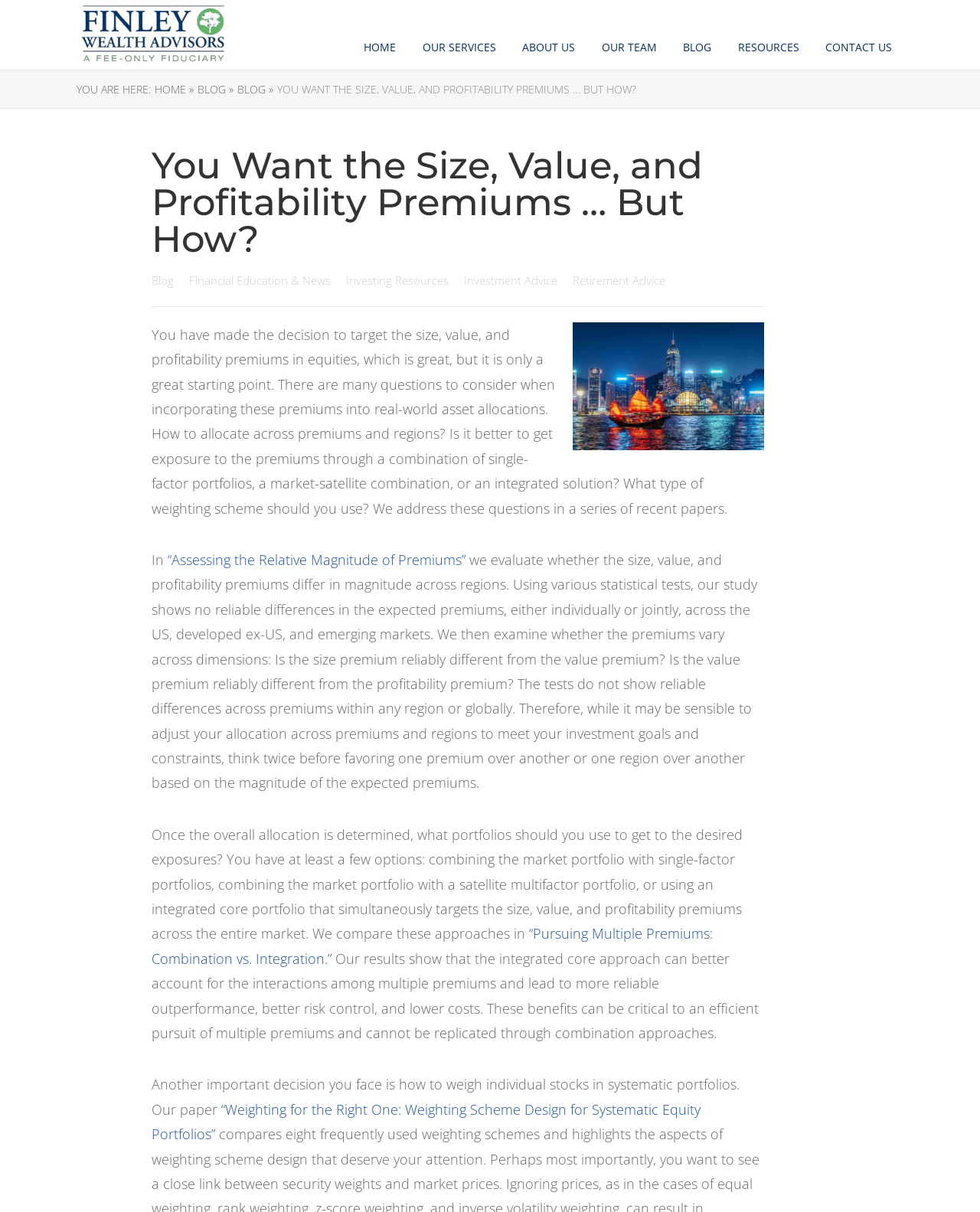Provide a brief response to the question below using one word or phrase:
How many papers are mentioned in the article?

3